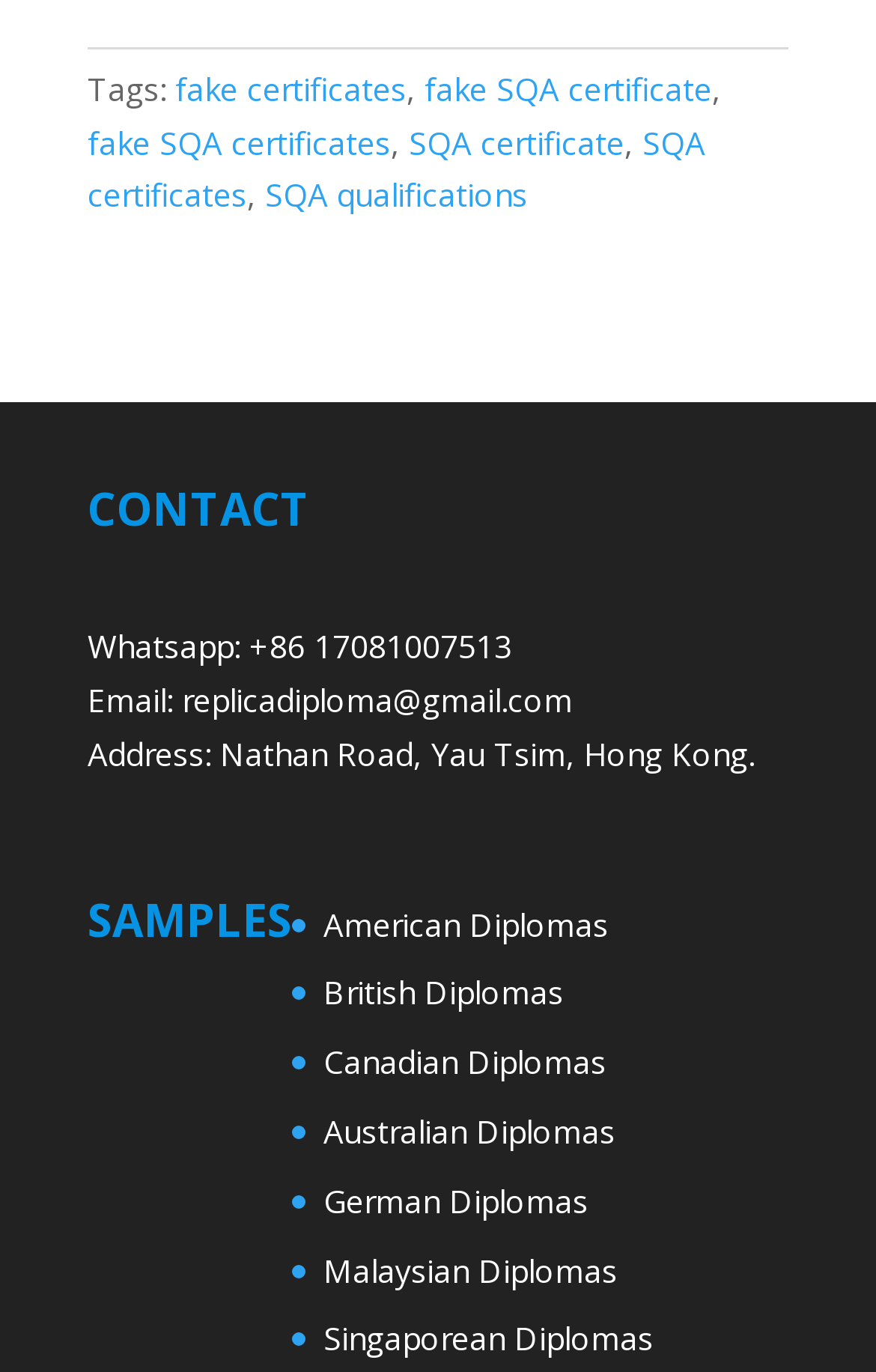Point out the bounding box coordinates of the section to click in order to follow this instruction: "Explore American Diplomas".

[0.369, 0.658, 0.695, 0.689]